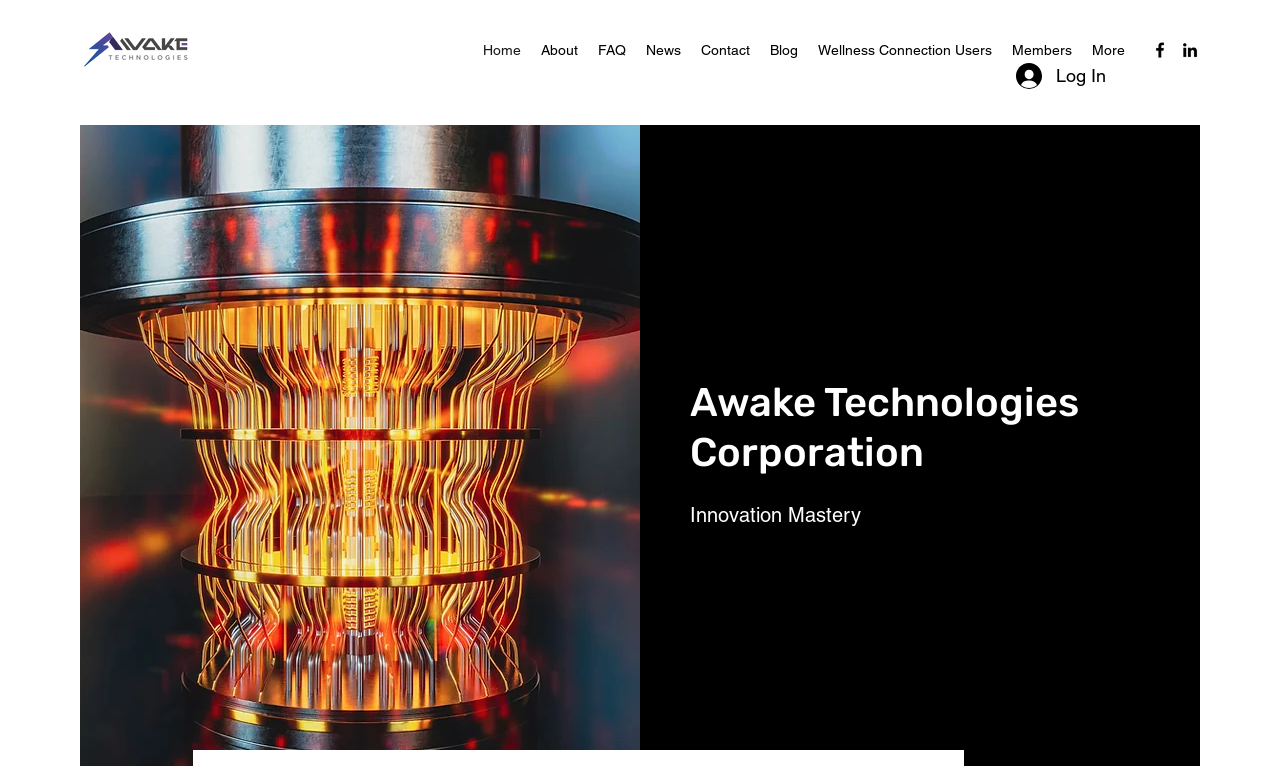Locate the bounding box coordinates of the segment that needs to be clicked to meet this instruction: "View the Wellness Connection Users page".

[0.631, 0.046, 0.783, 0.085]